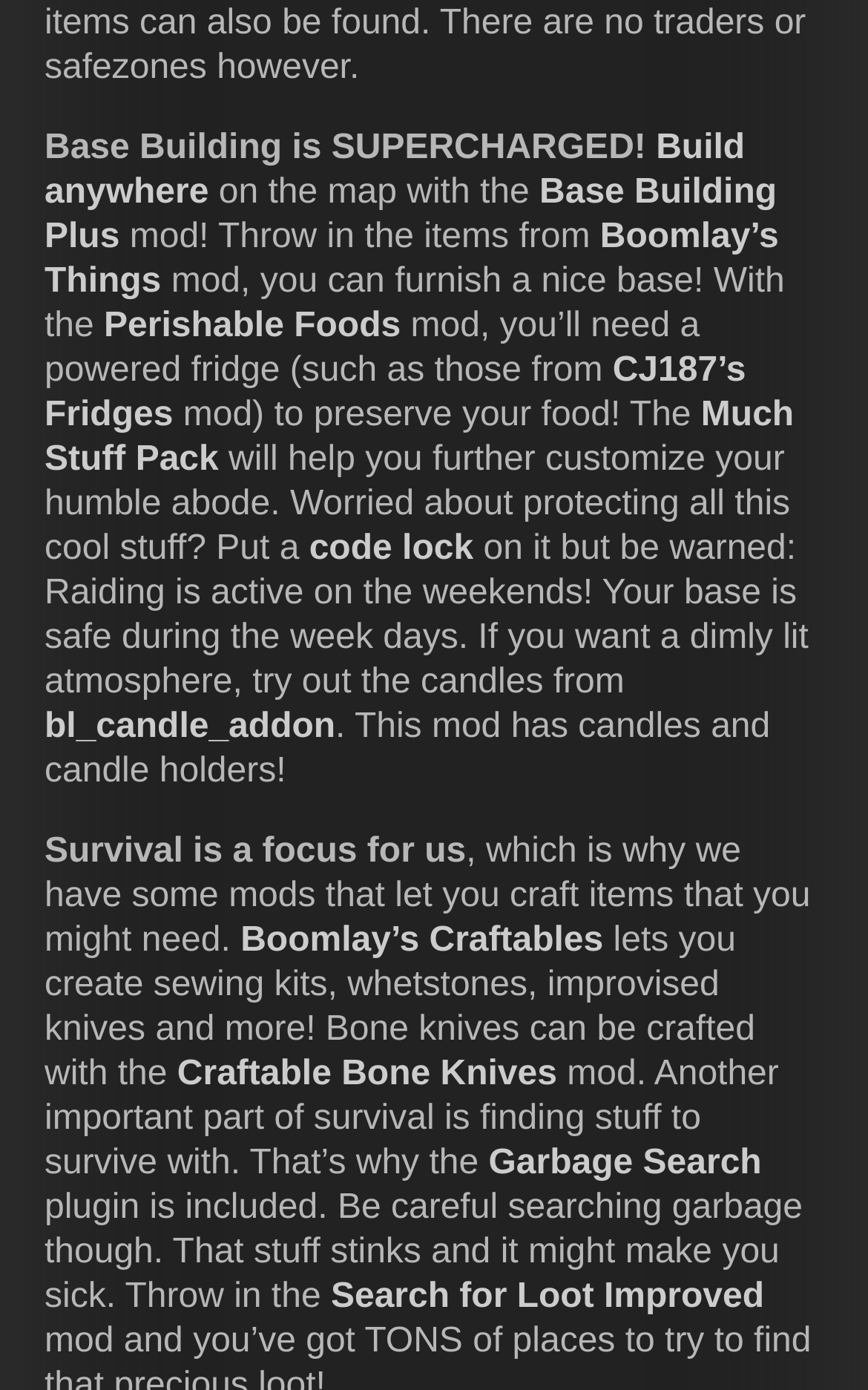Give a one-word or short-phrase answer to the following question: 
Why is a powered fridge needed?

To preserve food